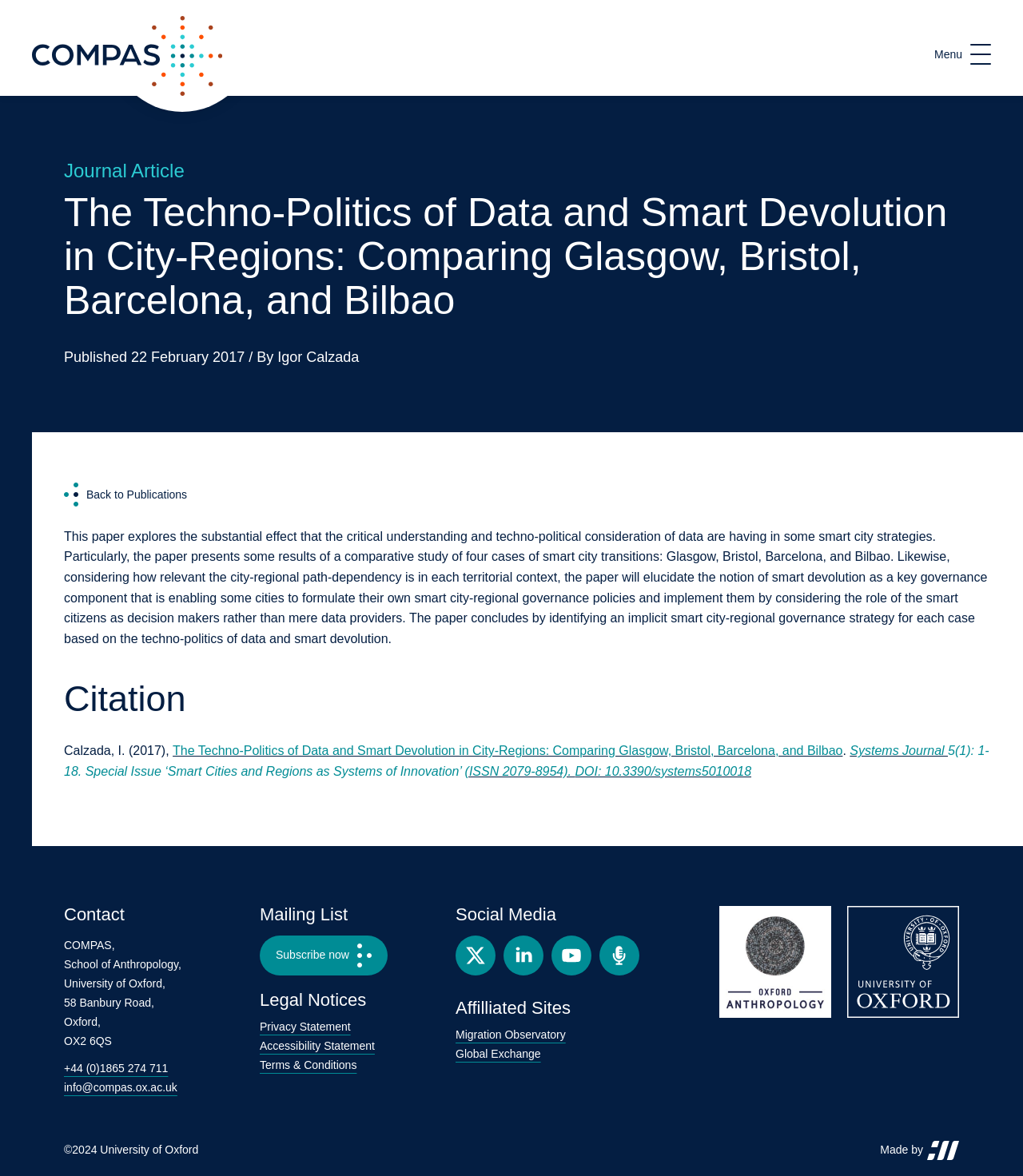Determine the bounding box coordinates for the area that should be clicked to carry out the following instruction: "Subscribe to the mailing list".

[0.254, 0.795, 0.379, 0.829]